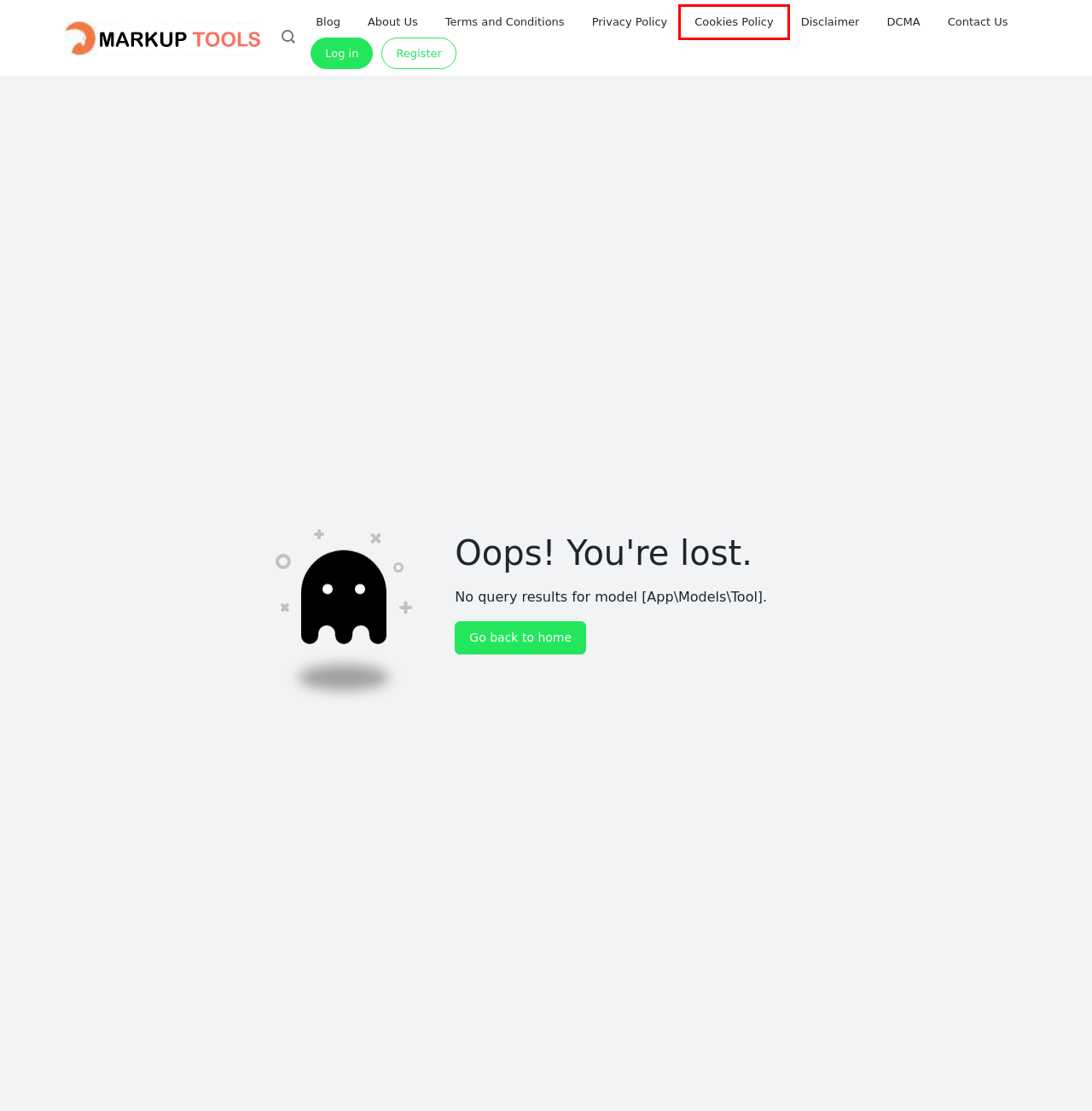A screenshot of a webpage is given, featuring a red bounding box around a UI element. Please choose the webpage description that best aligns with the new webpage after clicking the element in the bounding box. These are the descriptions:
A. SEO Markup - SEO Markup - SEO Markup
B. Terms and Conditions - SEO Markup
C. Contact Us - SEO Markup
D. Cookies Policy - SEO Markup
E. About Us - SEO Markup
F. DCMA - SEO Markup
G. Disclaimer - SEO Markup
H. Blog - SEO Markup

D